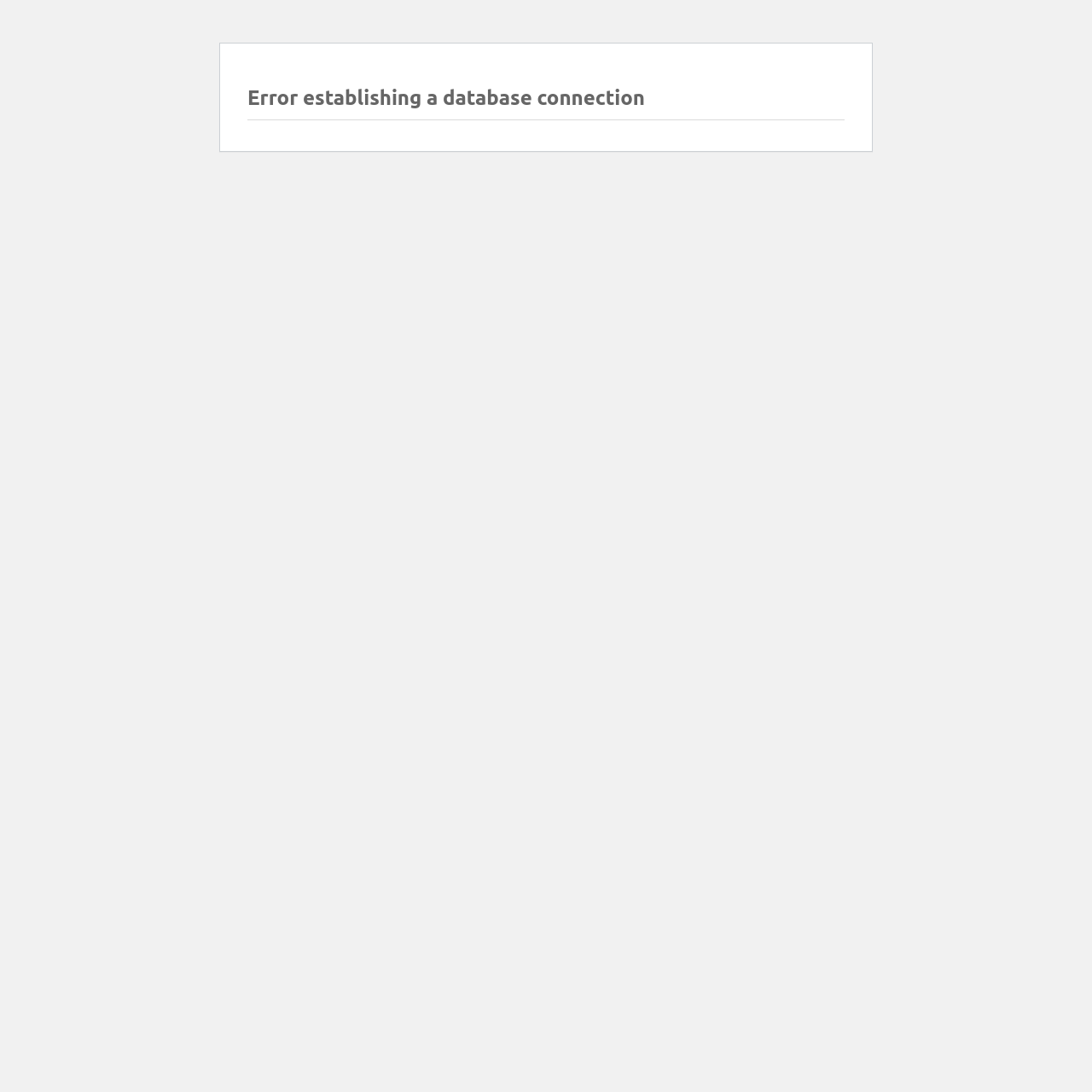Provide the text content of the webpage's main heading.

Error establishing a database connection